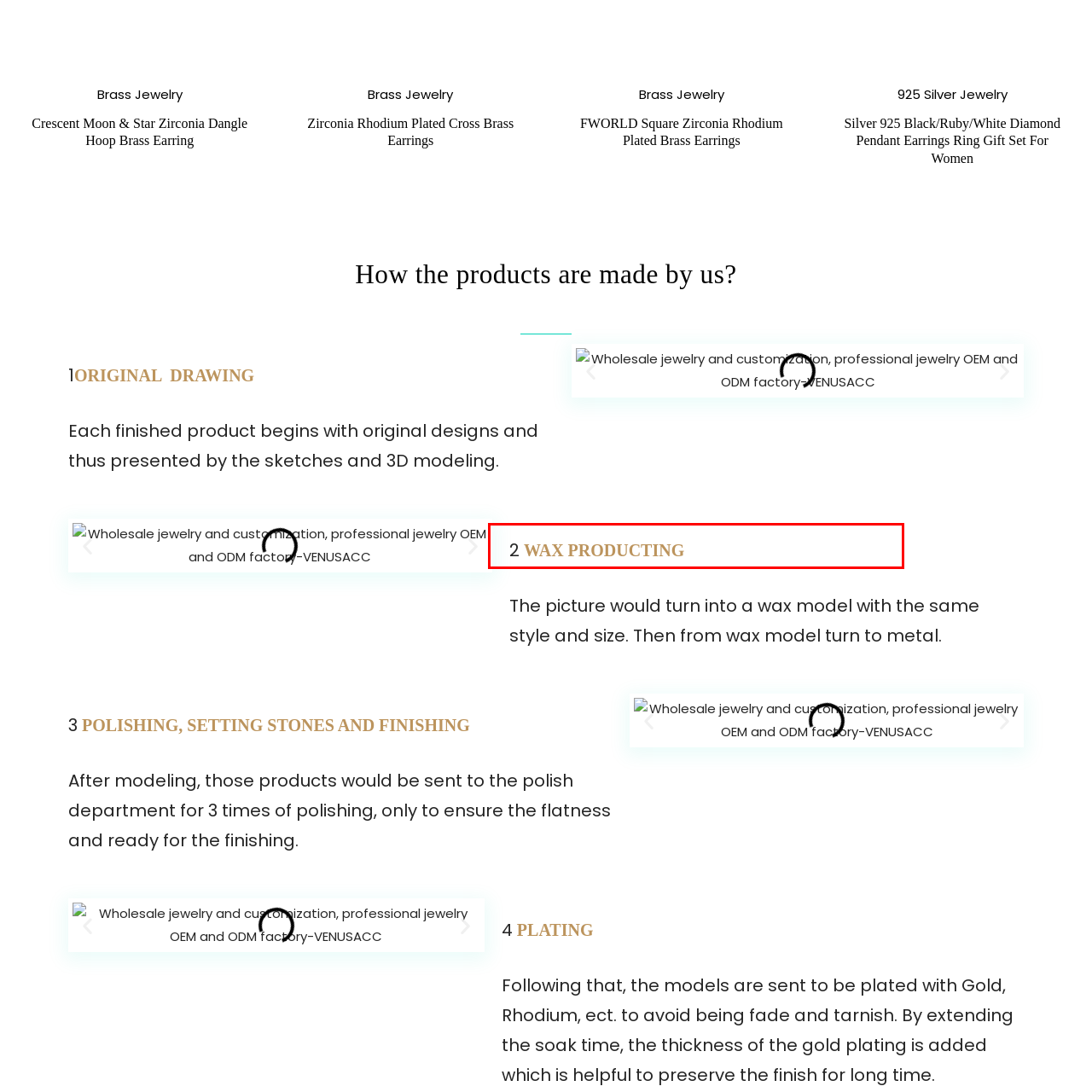Generate an in-depth caption for the image enclosed by the red boundary.

The image features the heading "2 WAX PRODUCTING," which indicates the second stage in the jewelry manufacturing process. This step involves the transformation of design drawings into wax models that replicate the original design's style and dimensions. Following the completion of these wax models, they will be further refined as part of the process that leads from wax to metal, ultimately culminating in the creation of exquisite, finished jewelry pieces. This stage is crucial as it lays the groundwork for the detailed craftsmanship that characterizes the final products.